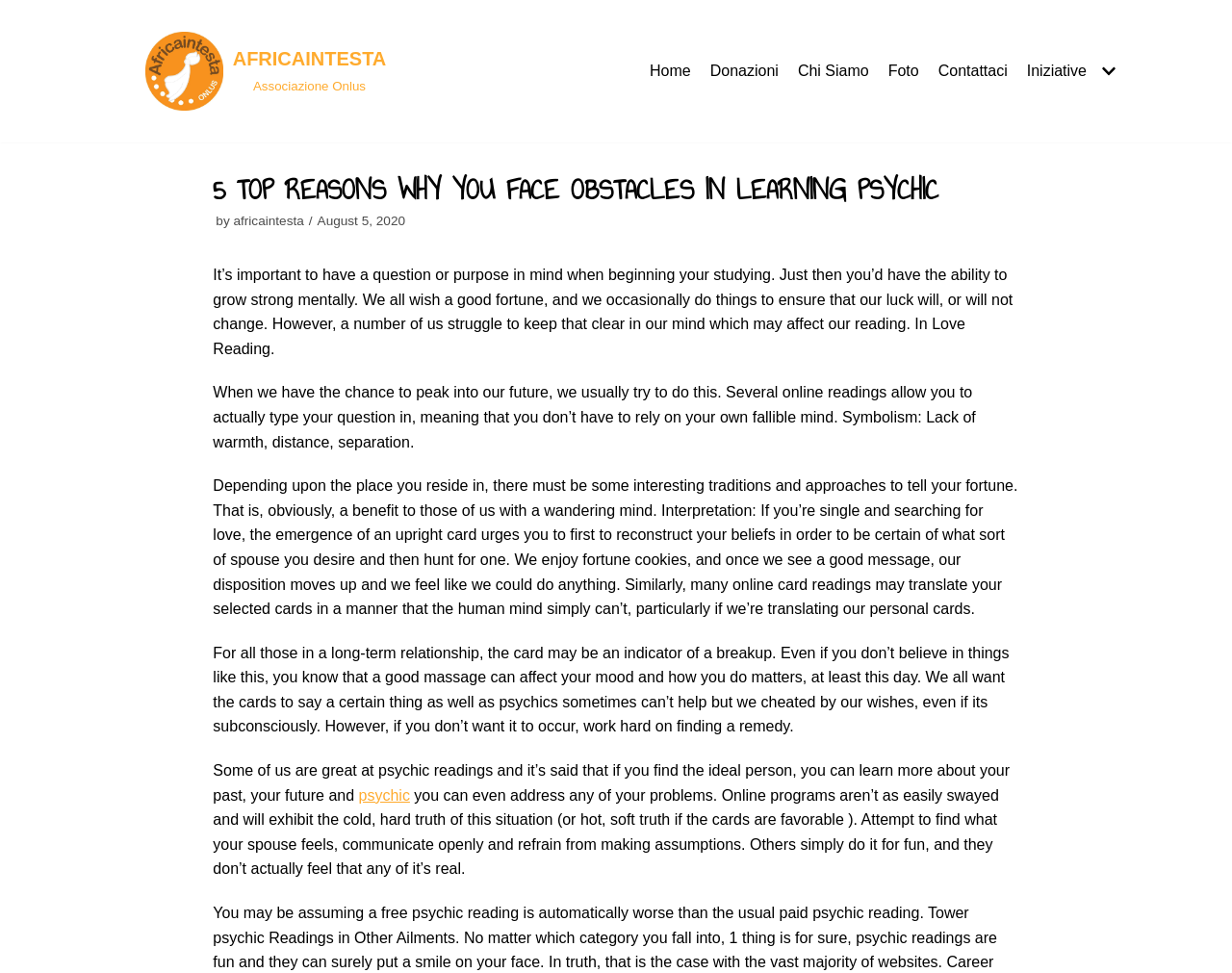Respond concisely with one word or phrase to the following query:
What can a good massage affect?

Mood and actions